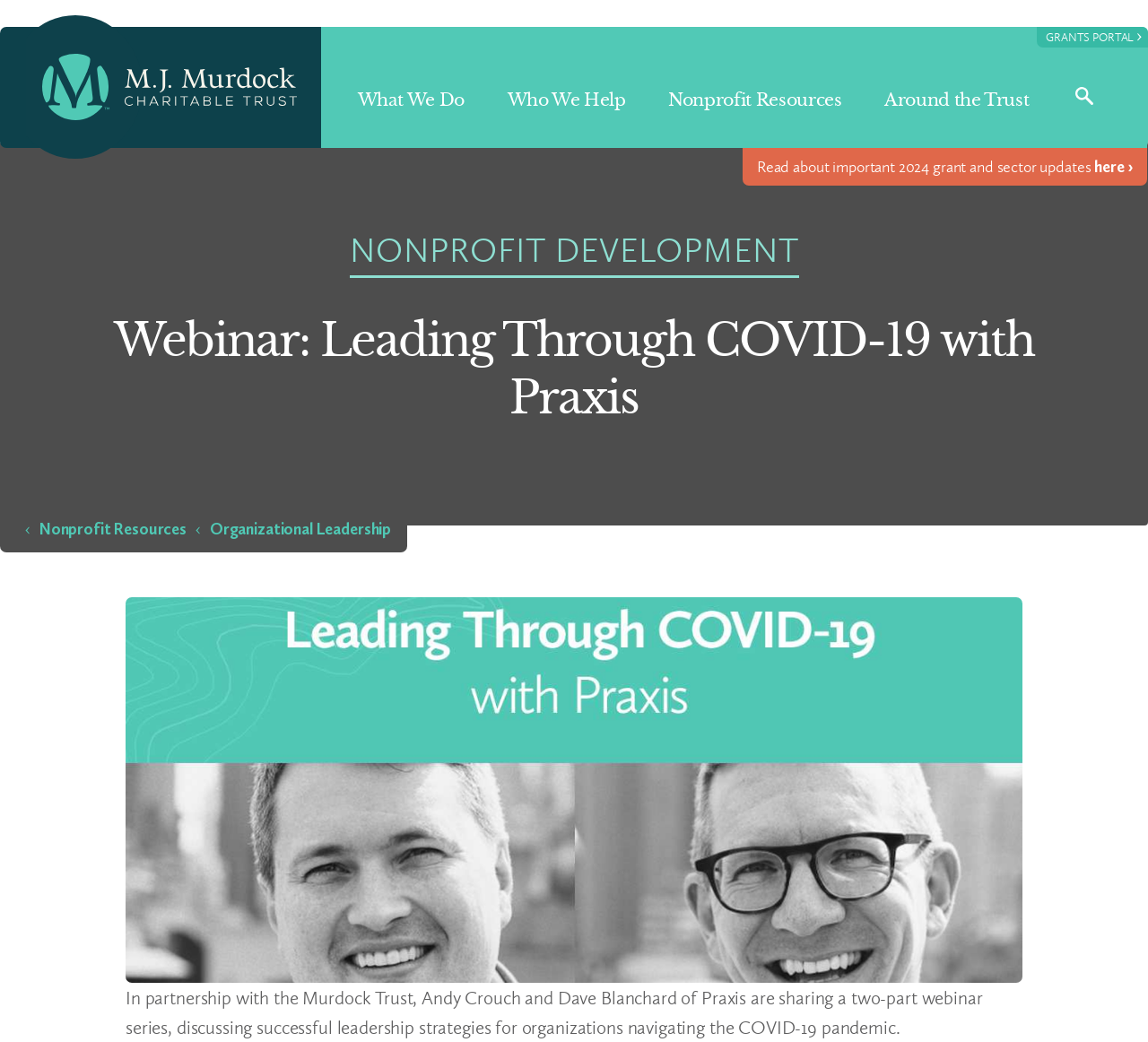Provide the bounding box coordinates for the UI element described in this sentence: "Nonprofit Resources". The coordinates should be four float values between 0 and 1, i.e., [left, top, right, bottom].

[0.572, 0.071, 0.743, 0.131]